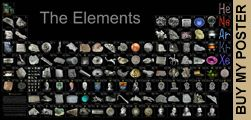Where are the promotional links located?
Please answer the question with a detailed and comprehensive explanation.

The promotional links reading 'BUY MY POSTER' are located in the corner of the poster, as mentioned in the caption, highlighting the option for viewers to purchase this educational tool.